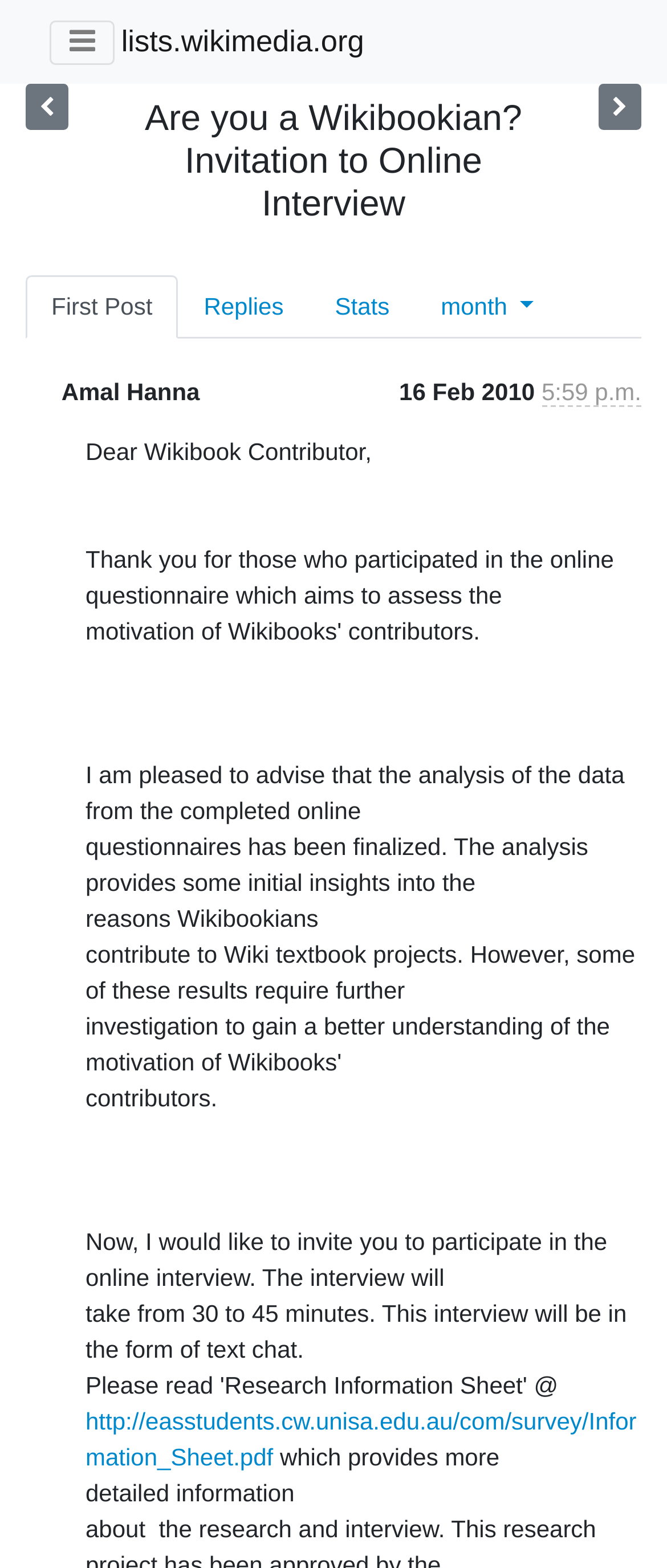Locate the bounding box coordinates of the clickable area to execute the instruction: "View the information sheet". Provide the coordinates as four float numbers between 0 and 1, represented as [left, top, right, bottom].

[0.128, 0.897, 0.954, 0.937]